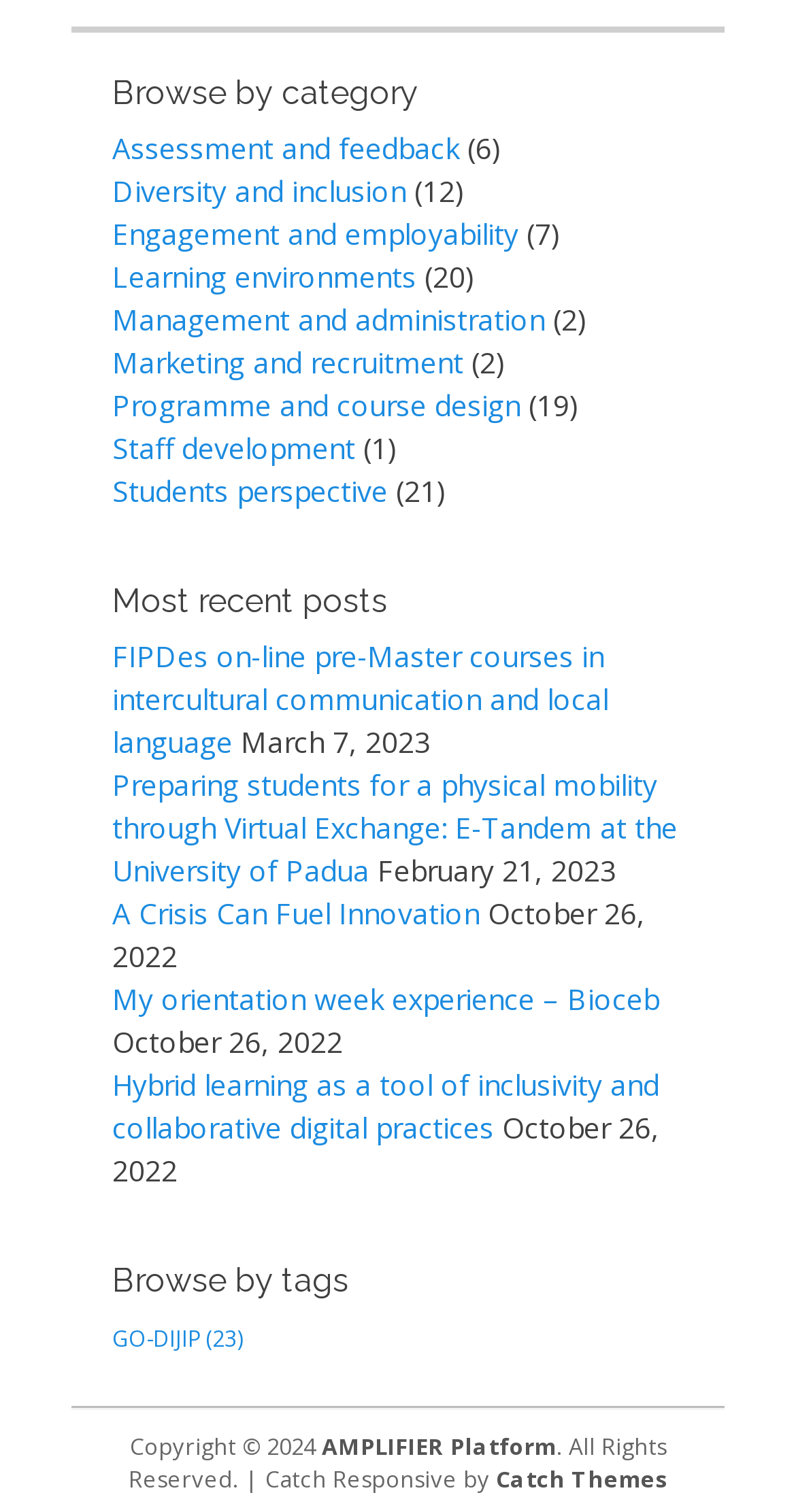Kindly provide the bounding box coordinates of the section you need to click on to fulfill the given instruction: "visit cosmeticdentistrybk website".

None